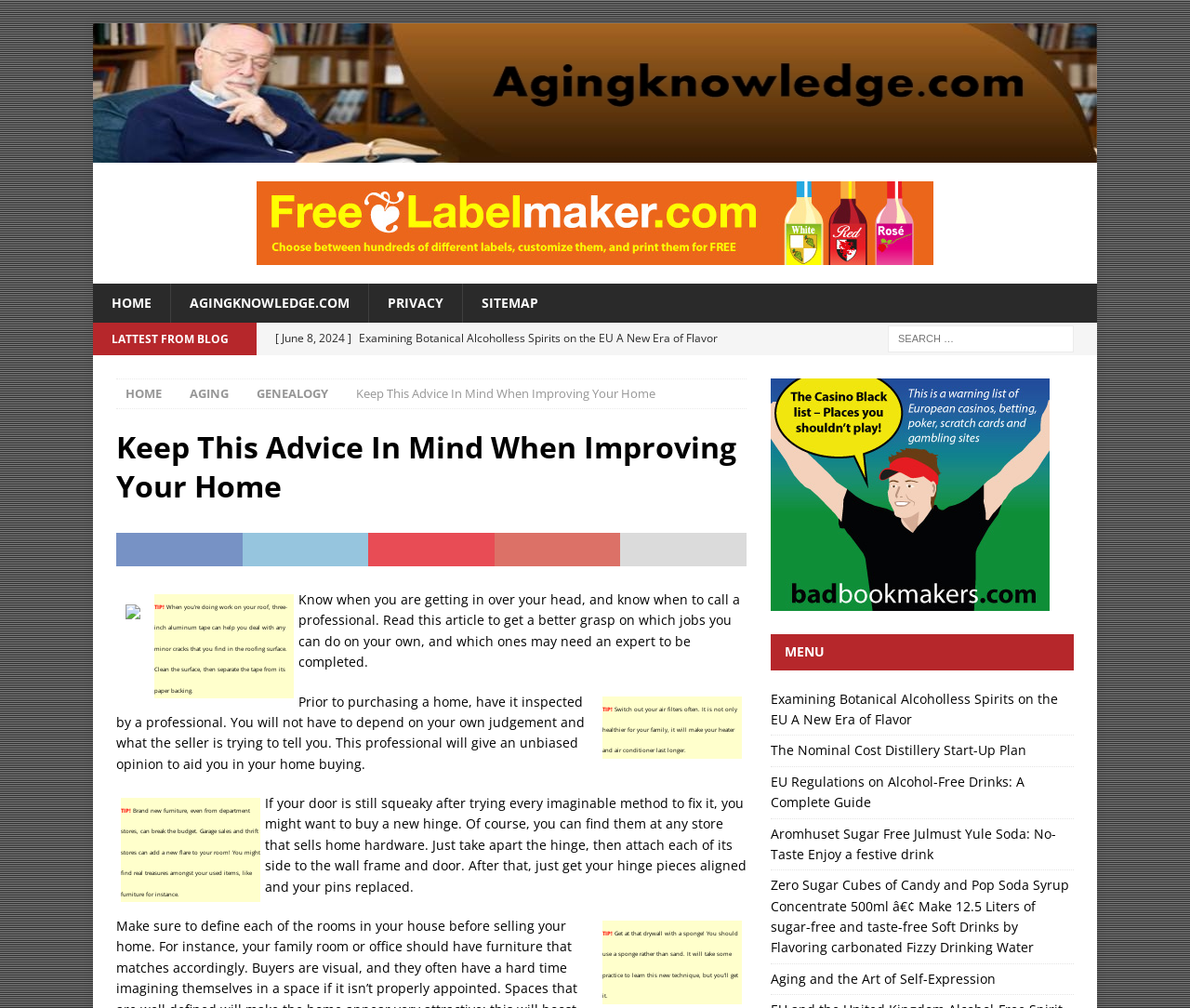Using the webpage screenshot, locate the HTML element that fits the following description and provide its bounding box: "alt="TNKV2y3tJLEkMEVtgnWbotYvWEGpuay2Xq" title="TNKV2y3tJLEkMEVtgnWbotYvWEGpuay2Xq"".

[0.647, 0.587, 0.882, 0.604]